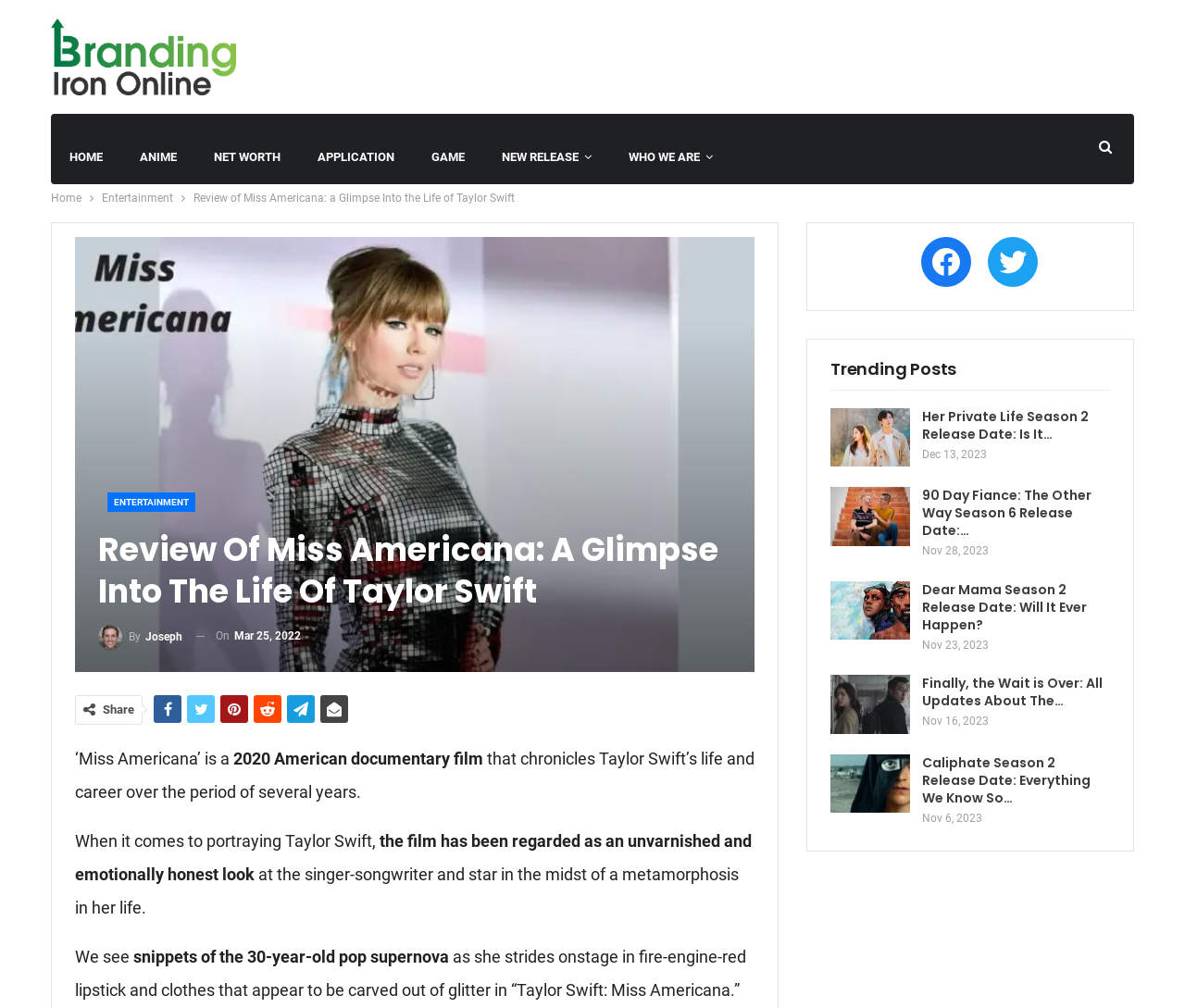Using the format (top-left x, top-left y, bottom-right x, bottom-right y), and given the element description, identify the bounding box coordinates within the screenshot: By Joseph

[0.083, 0.619, 0.154, 0.643]